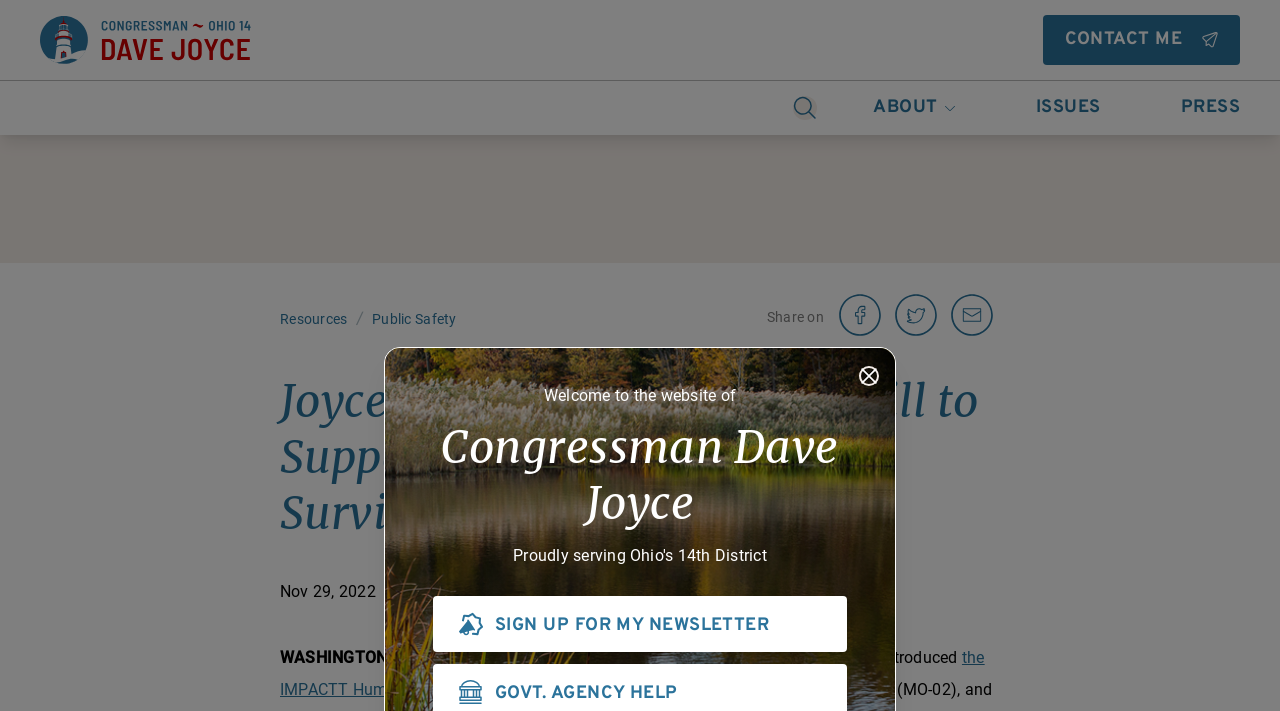What is the topic of the latest article?
Look at the screenshot and respond with a single word or phrase.

Human Trafficking